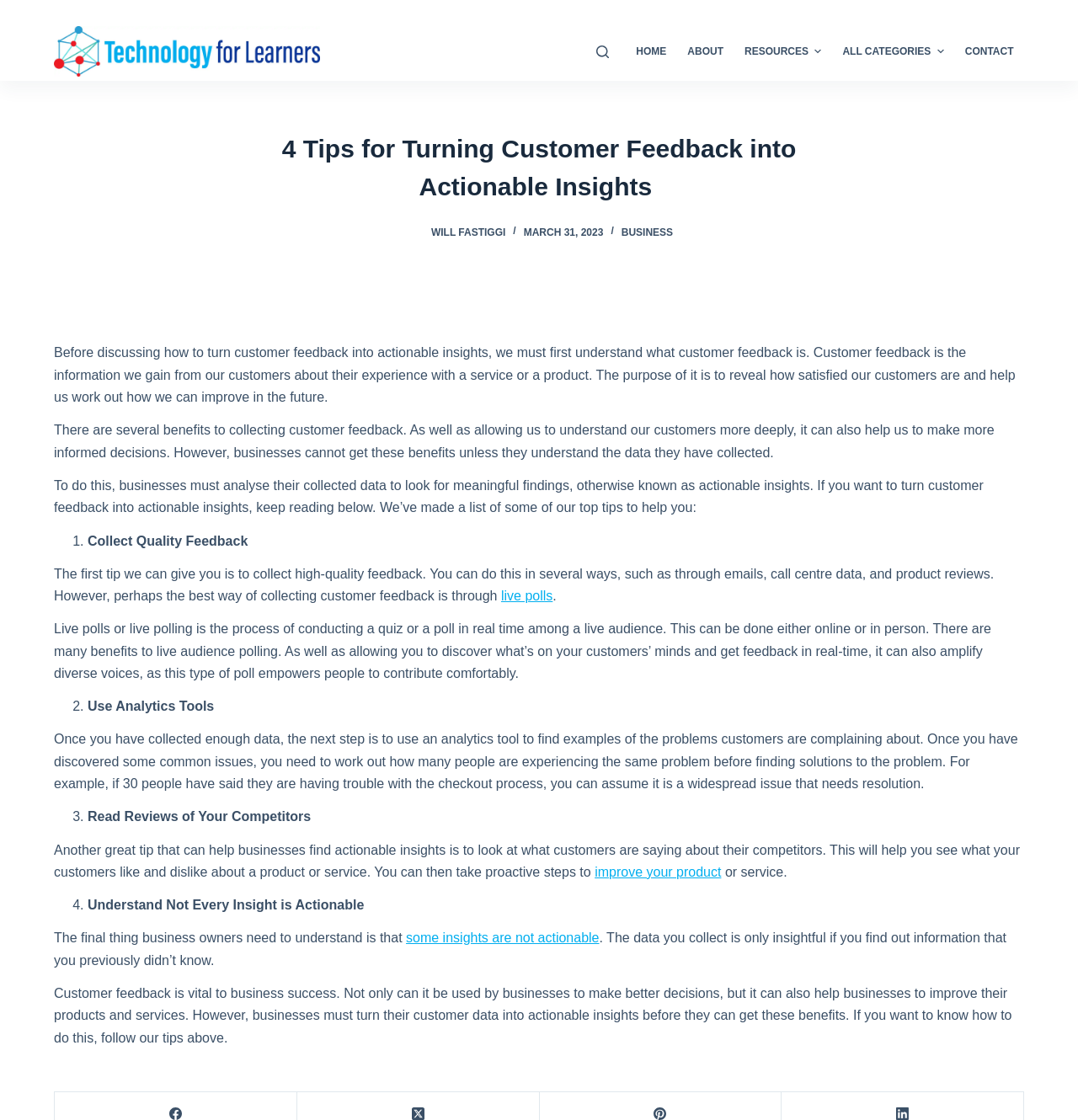Determine the bounding box coordinates for the area you should click to complete the following instruction: "Click the 'live polls' link".

[0.465, 0.526, 0.513, 0.538]